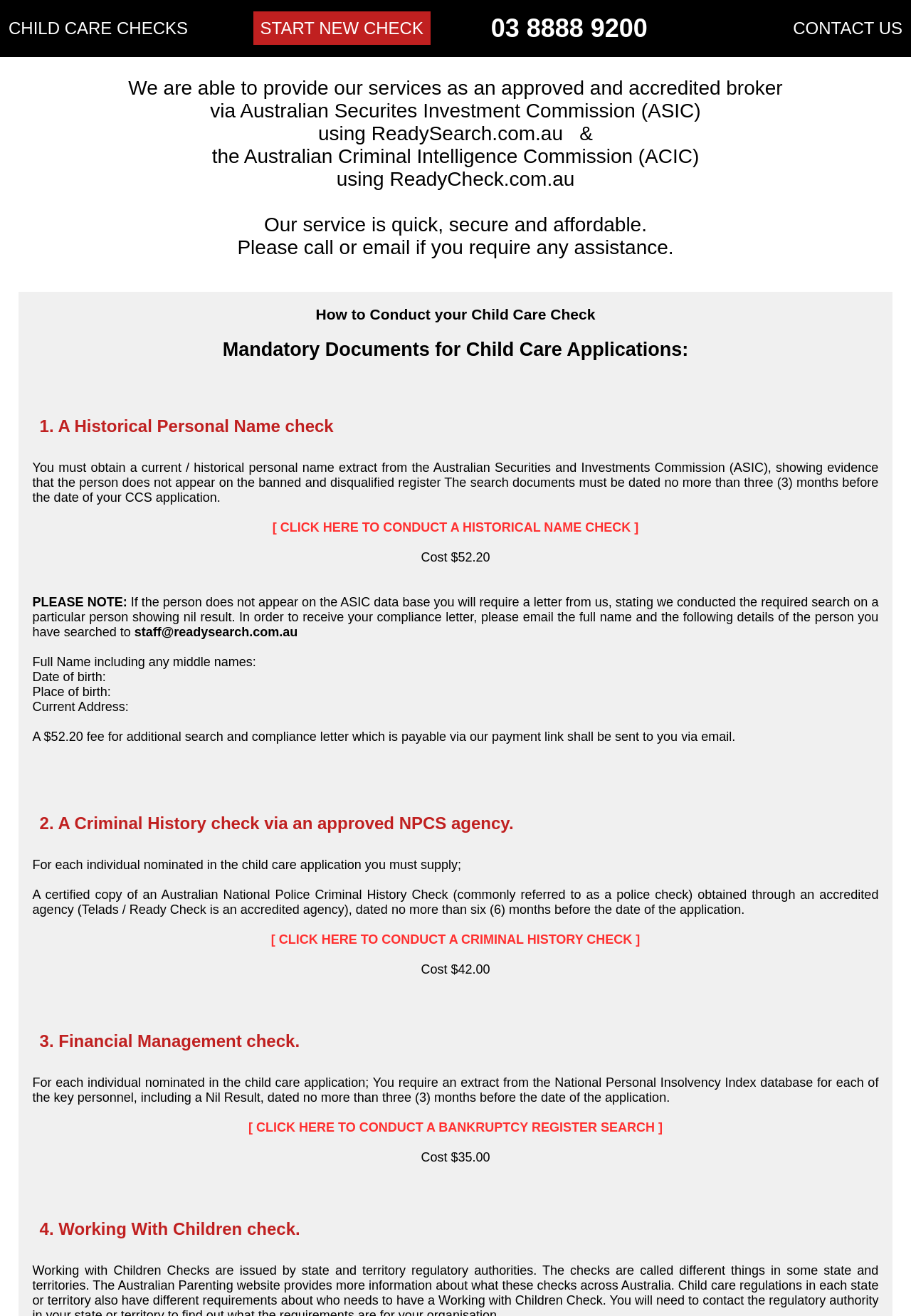Using the details from the image, please elaborate on the following question: What is the cost of a Criminal History check?

I found the cost by looking at the section 'Mandatory Documents for Child Care Applications' and the second point 'A Criminal History check via an approved NPCS agency'. The cost is mentioned as $42.00.